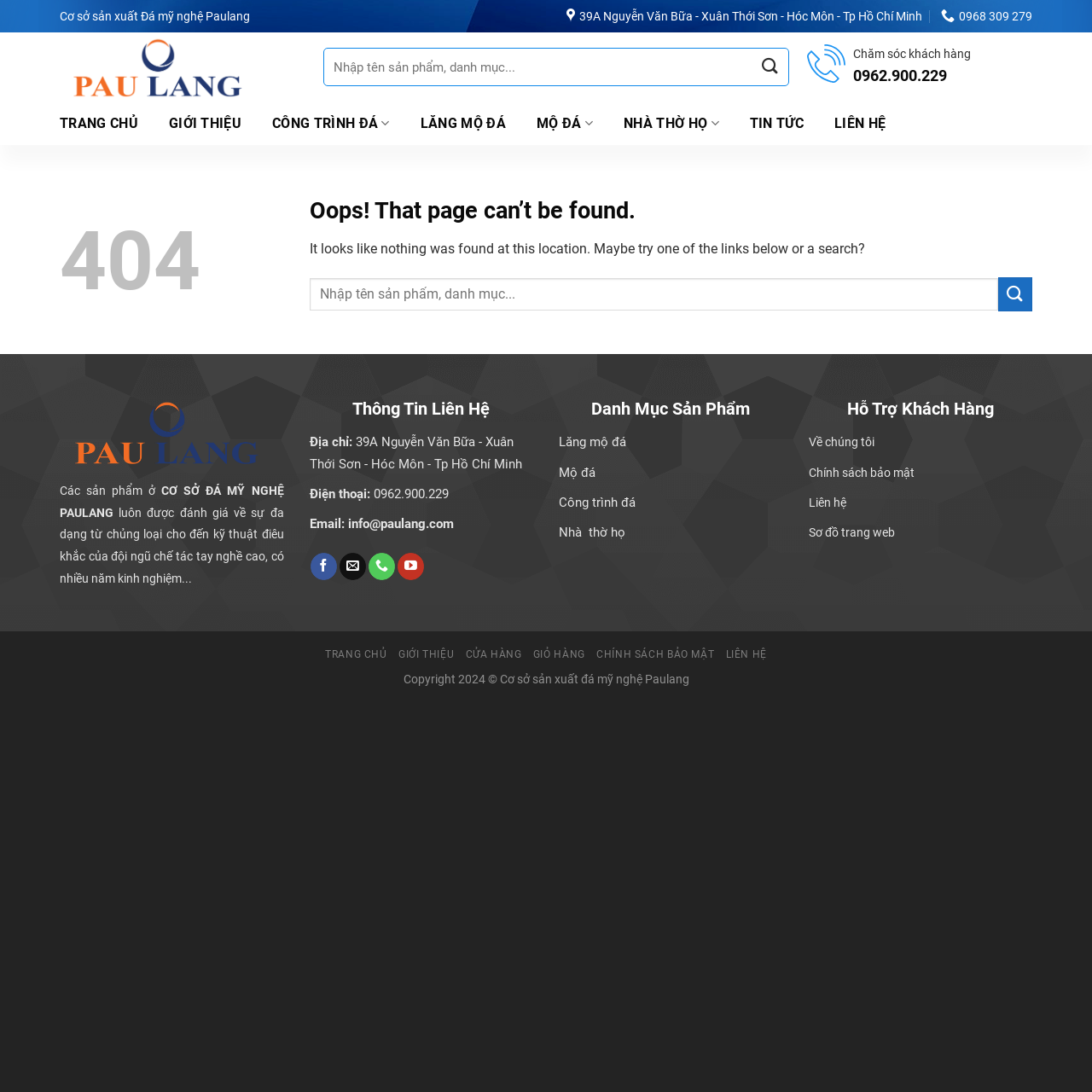What is the phone number?
Offer a detailed and exhaustive answer to the question.

The phone number is 0962.900.229, which is mentioned in the contact information section of the webpage.